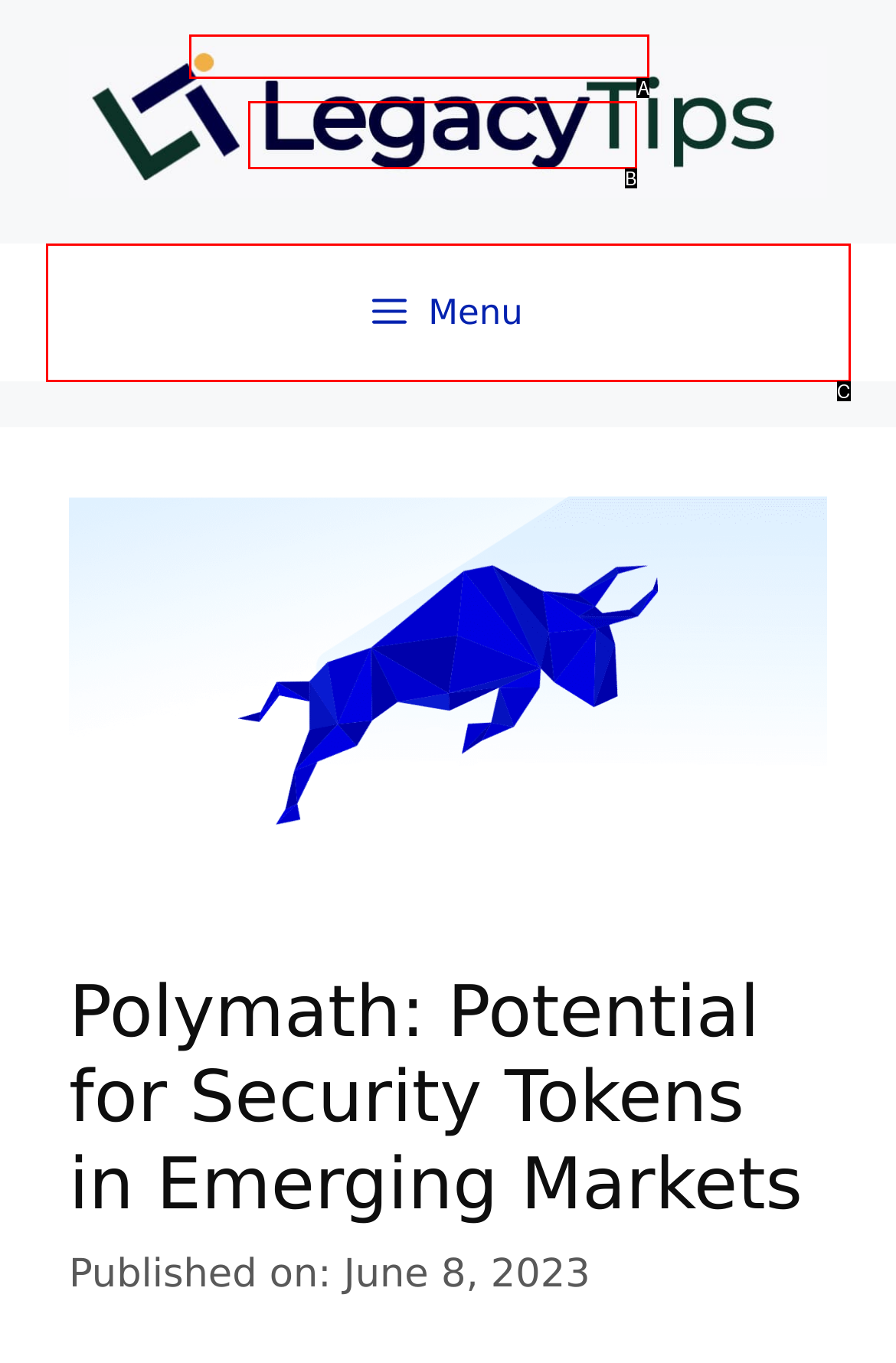Choose the HTML element that best fits the description: 100% Highest Rate. Answer with the option's letter directly.

B